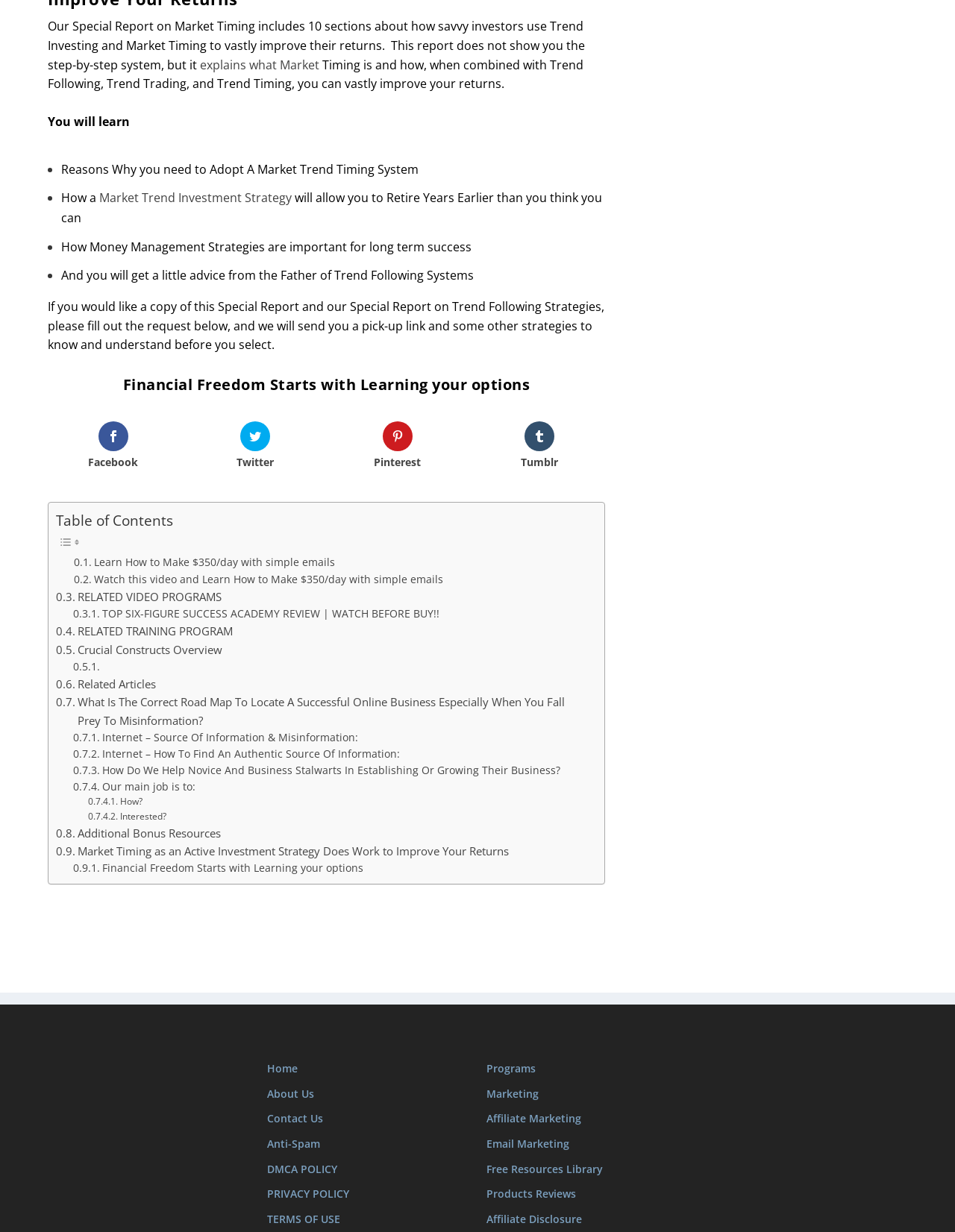Provide the bounding box coordinates of the section that needs to be clicked to accomplish the following instruction: "Click on the 'Bathroom Design Ideas' link."

None